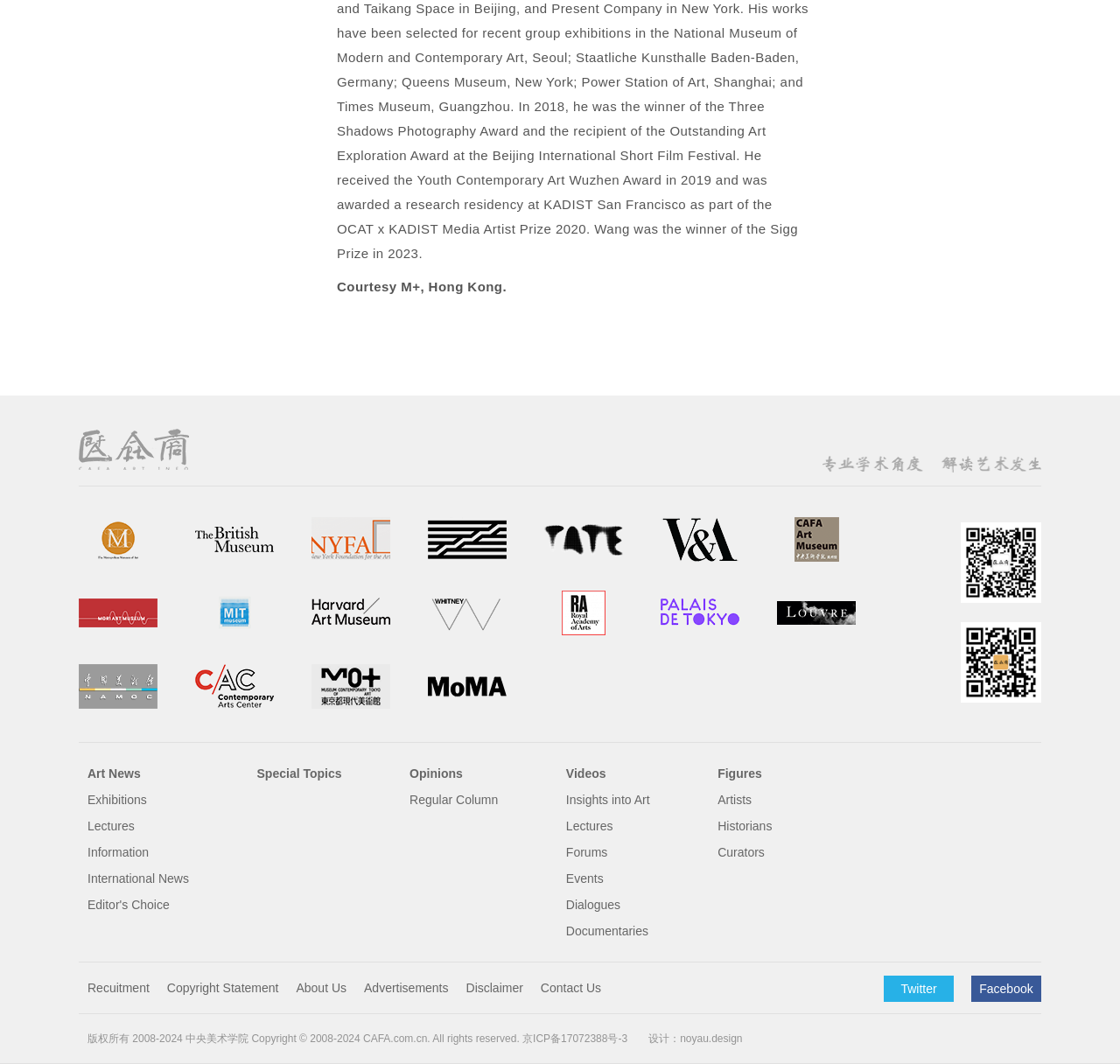Pinpoint the bounding box coordinates of the clickable element needed to complete the instruction: "View the 'Art News'". The coordinates should be provided as four float numbers between 0 and 1: [left, top, right, bottom].

[0.078, 0.719, 0.126, 0.735]